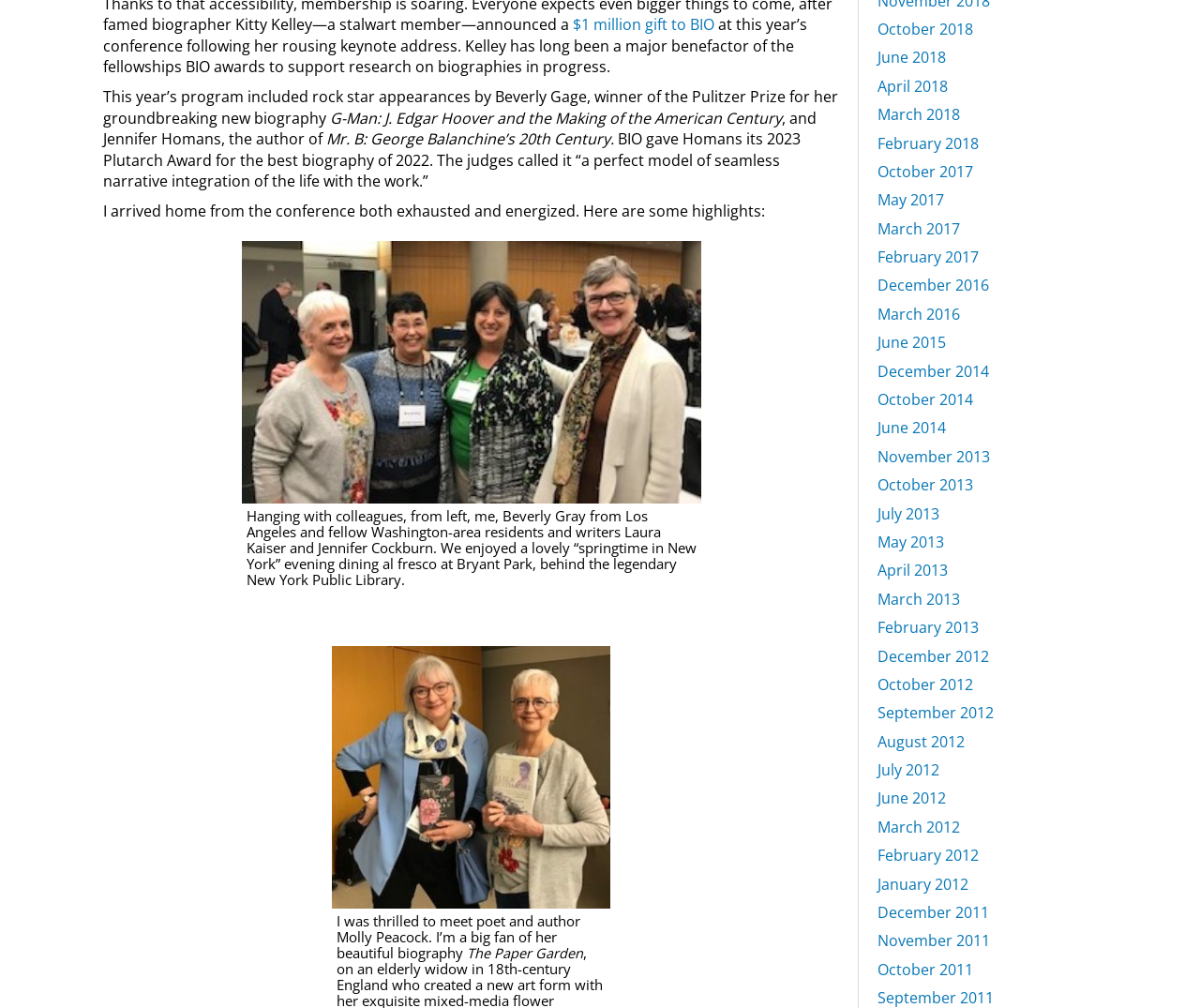What is the title of the biography written by Beverly Gage?
Refer to the image and offer an in-depth and detailed answer to the question.

The text mentions that Beverly Gage, winner of the Pulitzer Prize, made a rock star appearance at the conference, and her biography is titled 'G-Man: J. Edgar Hoover and the Making of the American Century'.